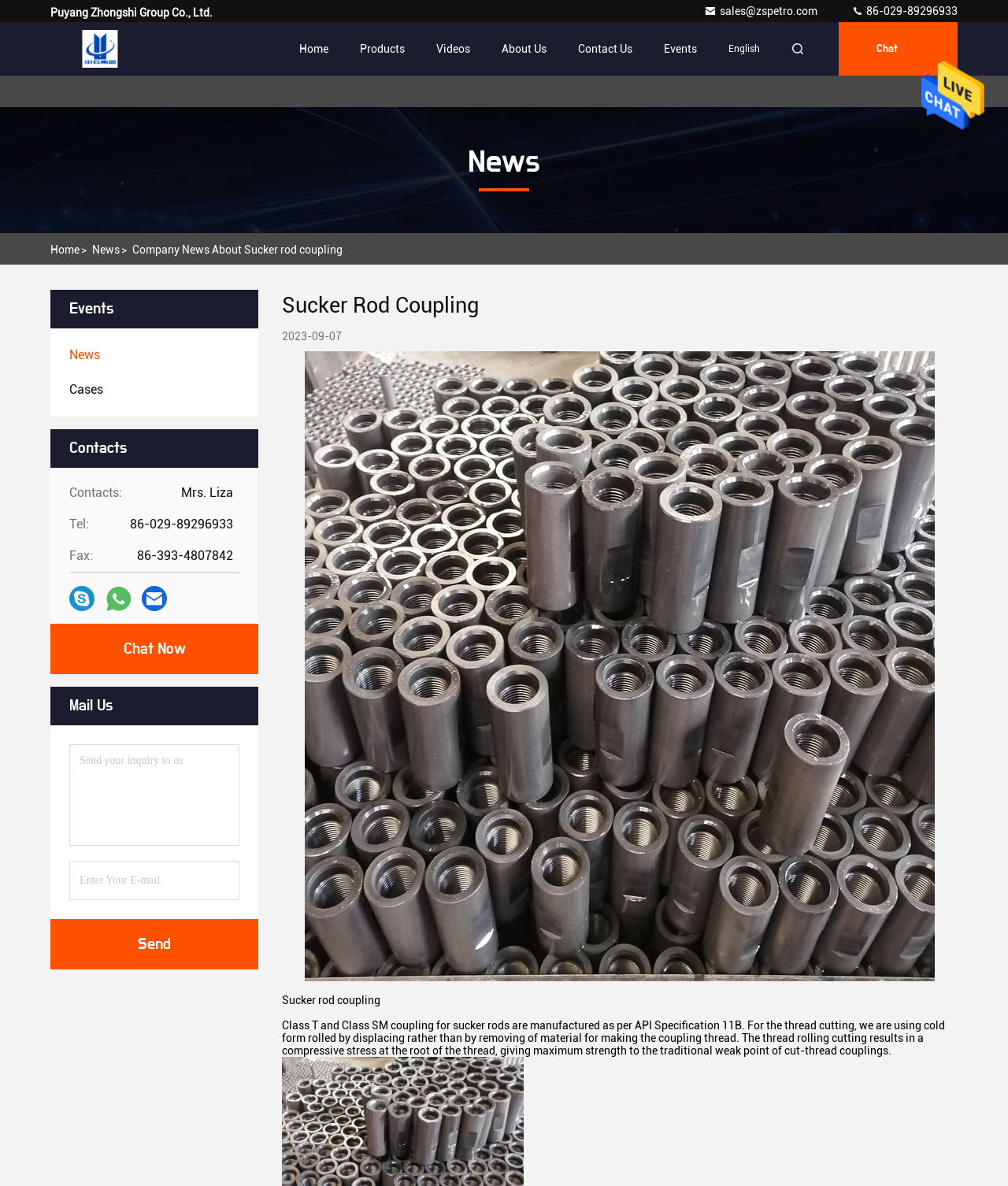Please find the bounding box coordinates (top-left x, top-left y, bottom-right x, bottom-right y) in the screenshot for the UI element described as follows: title="Puyang Zhongshi Group Co., Ltd."

[0.05, 0.025, 0.148, 0.057]